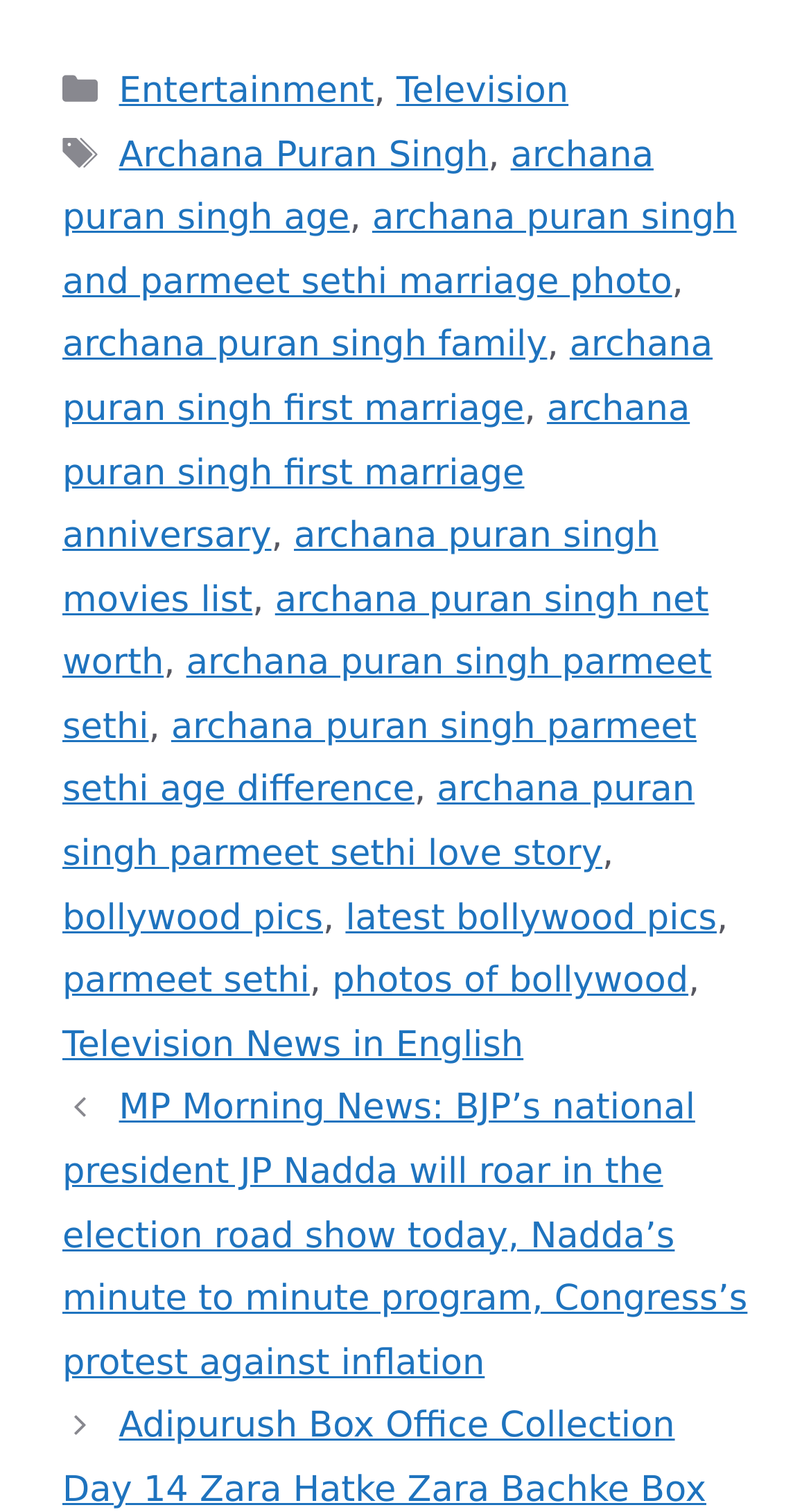Please answer the following query using a single word or phrase: 
What is the last tag listed?

Television News in English